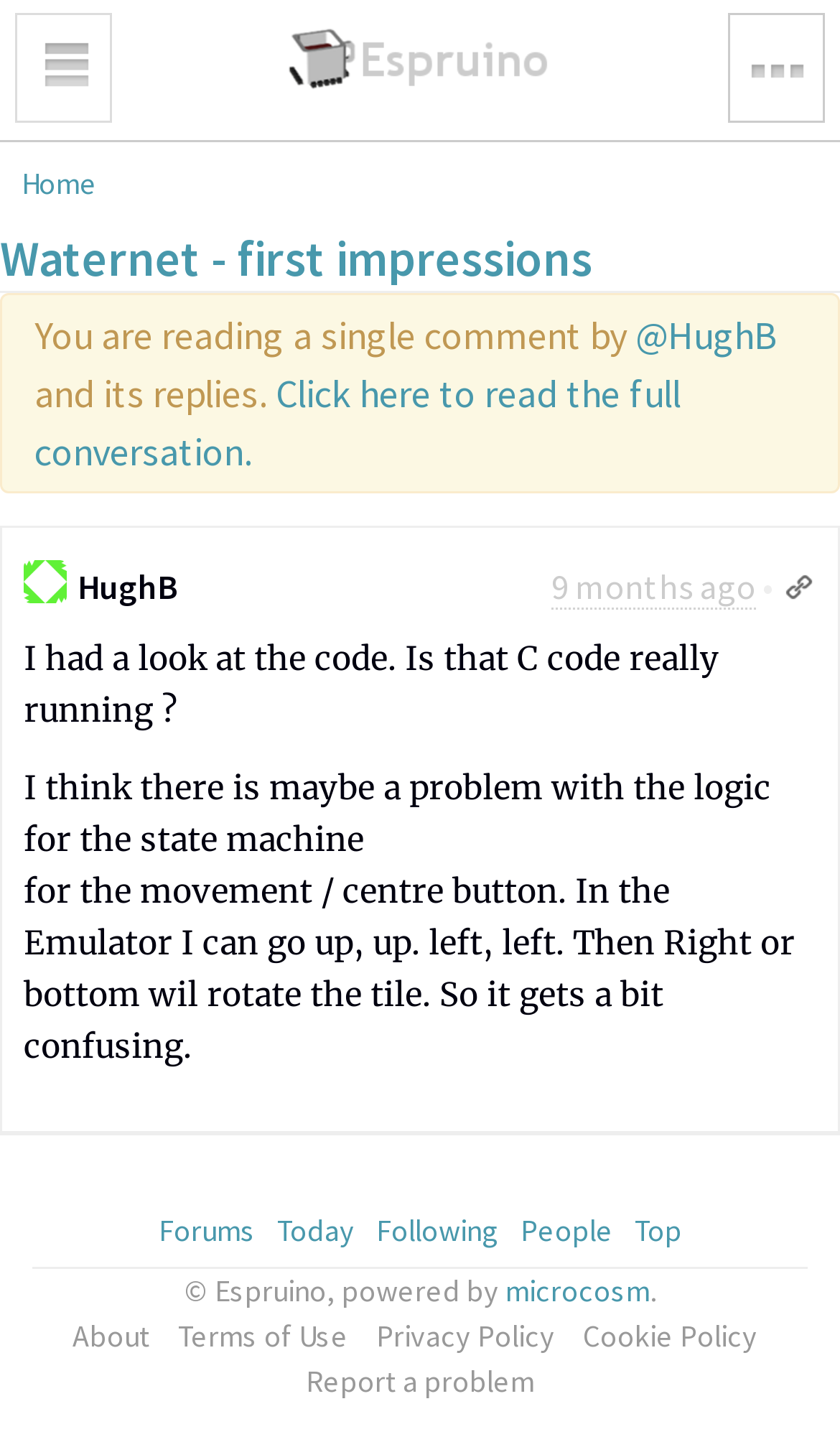Please locate the bounding box coordinates of the element that needs to be clicked to achieve the following instruction: "Filter by Version". The coordinates should be four float numbers between 0 and 1, i.e., [left, top, right, bottom].

None